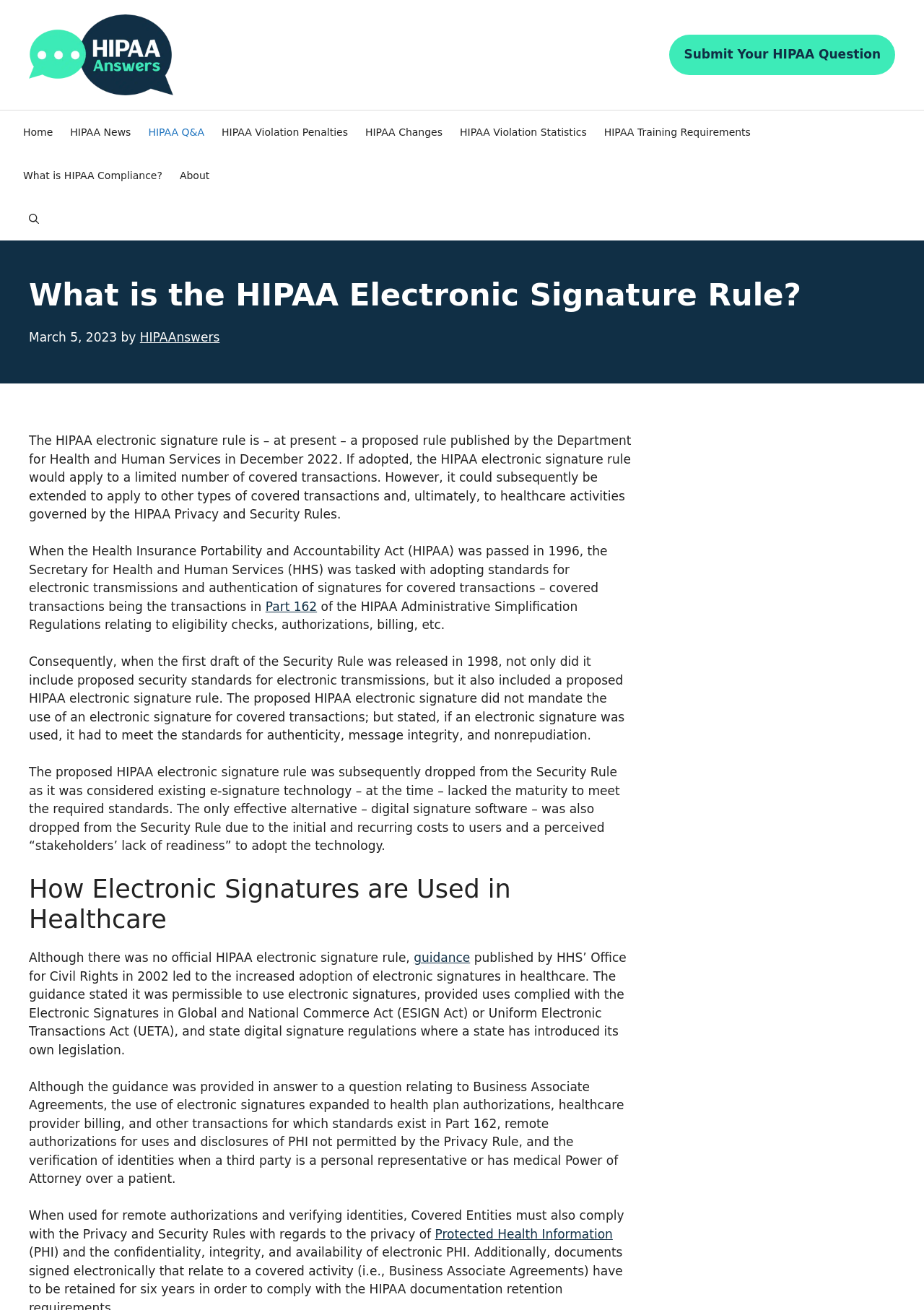Identify the bounding box coordinates of the clickable region required to complete the instruction: "Go to the 'HIPAA News' page". The coordinates should be given as four float numbers within the range of 0 and 1, i.e., [left, top, right, bottom].

[0.067, 0.084, 0.151, 0.117]